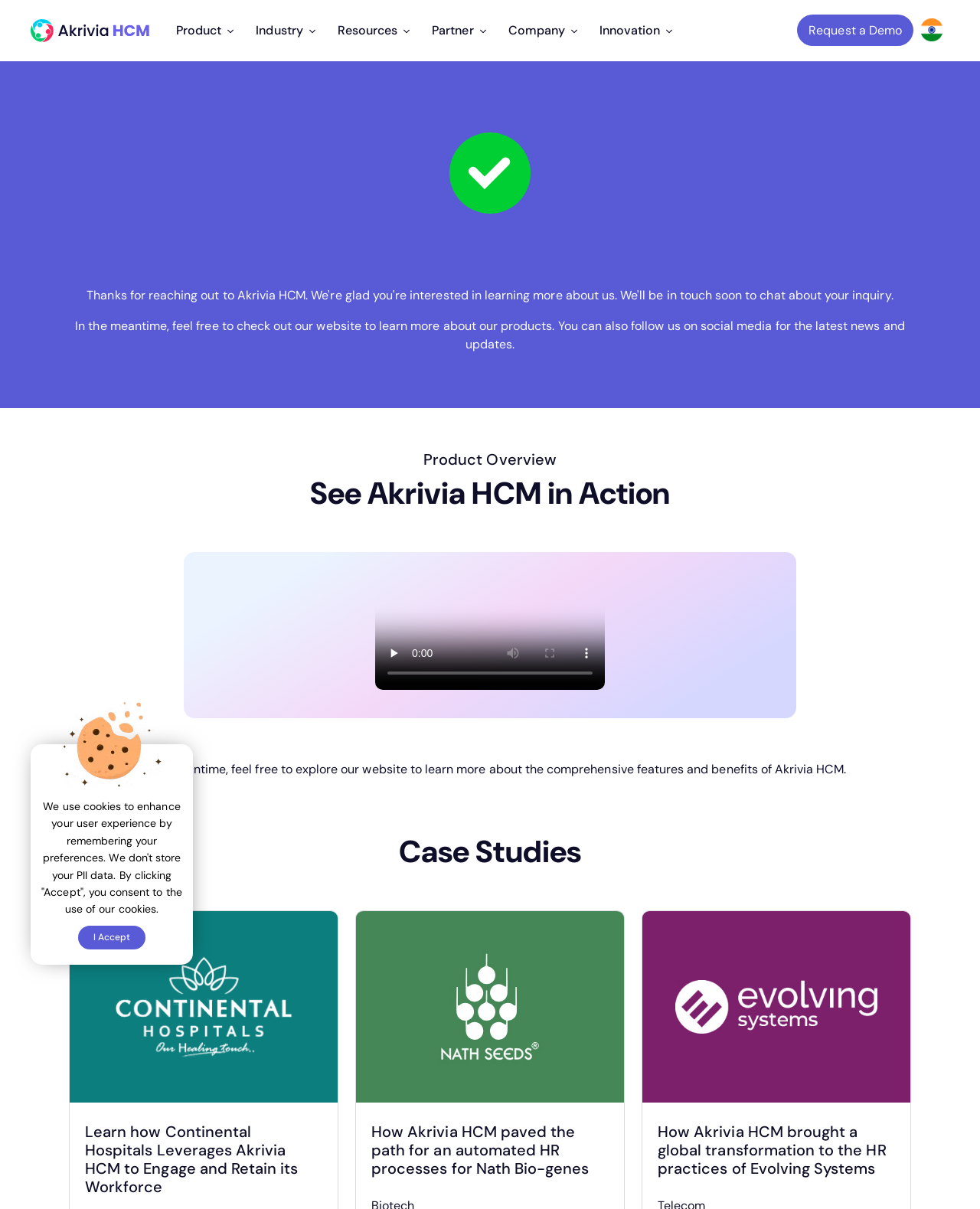Describe all the key features and sections of the webpage thoroughly.

The webpage is a thank-you page for subscribing to Akrivia HCM, with a prominent header that reads "Thank You for Choosing Akrivia HCM | We Will Reach You Soon". At the top, there is a navigation bar with links to "Product", "Industry", "Resources", "Partner", "Company", and "Innovation", each accompanied by a small icon. 

Below the navigation bar, there is a cookie consent message with an "I Accept" button. 

On the left side of the page, there is a logo of Akrivia HCM, which is also a link to the homepage. 

The main content of the page is divided into several sections. The first section has a heading "Product Overview" and a brief text encouraging visitors to explore the website to learn more about Akrivia HCM. 

Below this section, there is a video section with a video player that has play, mute, and full-screen buttons. The video is accompanied by a slider to scrub through the video timeline.

The next section has a heading "See Akrivia HCM in Action" and a brief text inviting visitors to explore the website. 

Further down, there is a section with a heading "Case Studies" that features three case studies with images and headings that describe how different companies have benefited from using Akrivia HCM. 

At the bottom of the page, there is a call-to-action button "Request a Demo" that encourages visitors to take the next step.